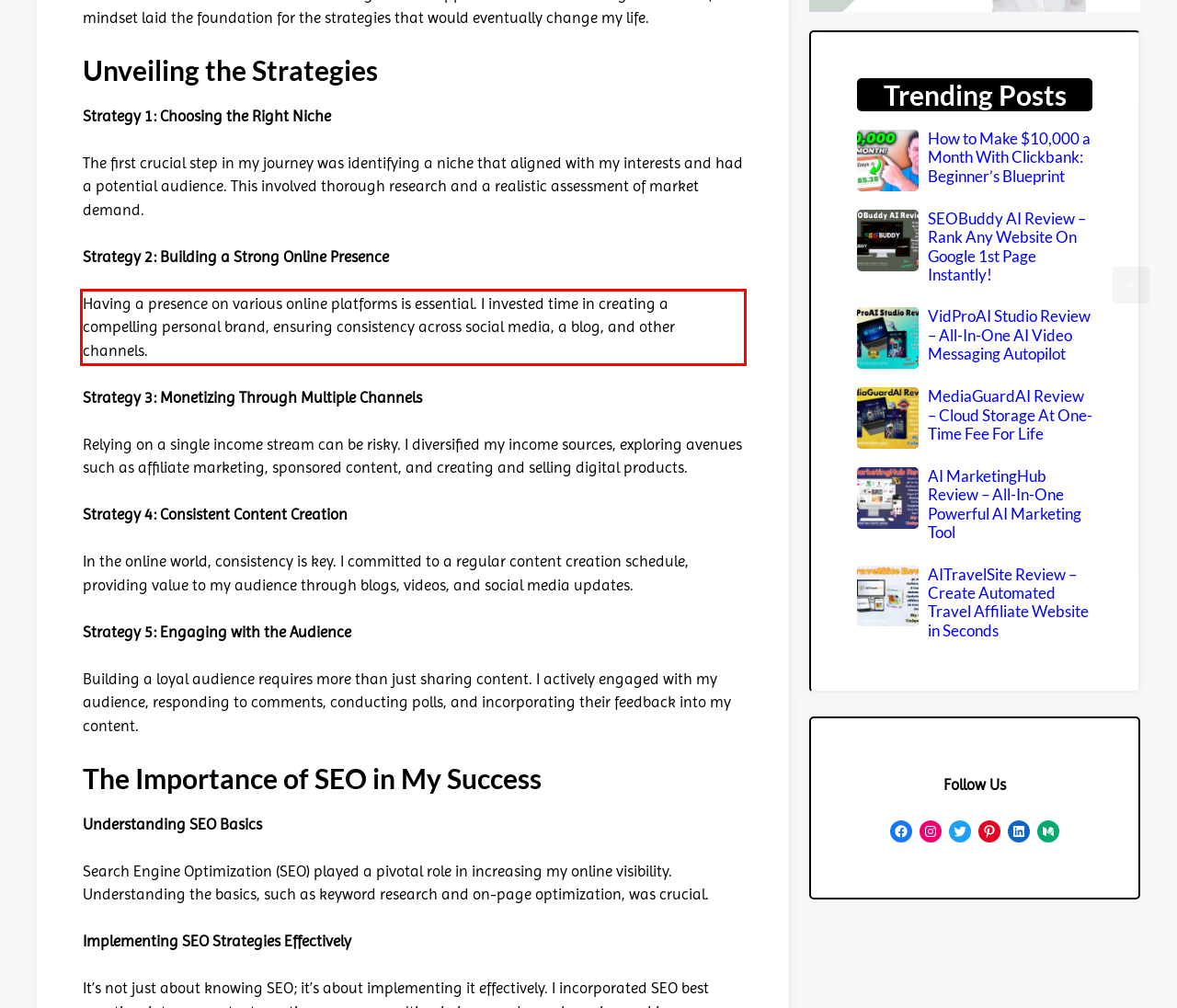Please extract the text content from the UI element enclosed by the red rectangle in the screenshot.

Having a presence on various online platforms is essential. I invested time in creating a compelling personal brand, ensuring consistency across social media, a blog, and other channels.